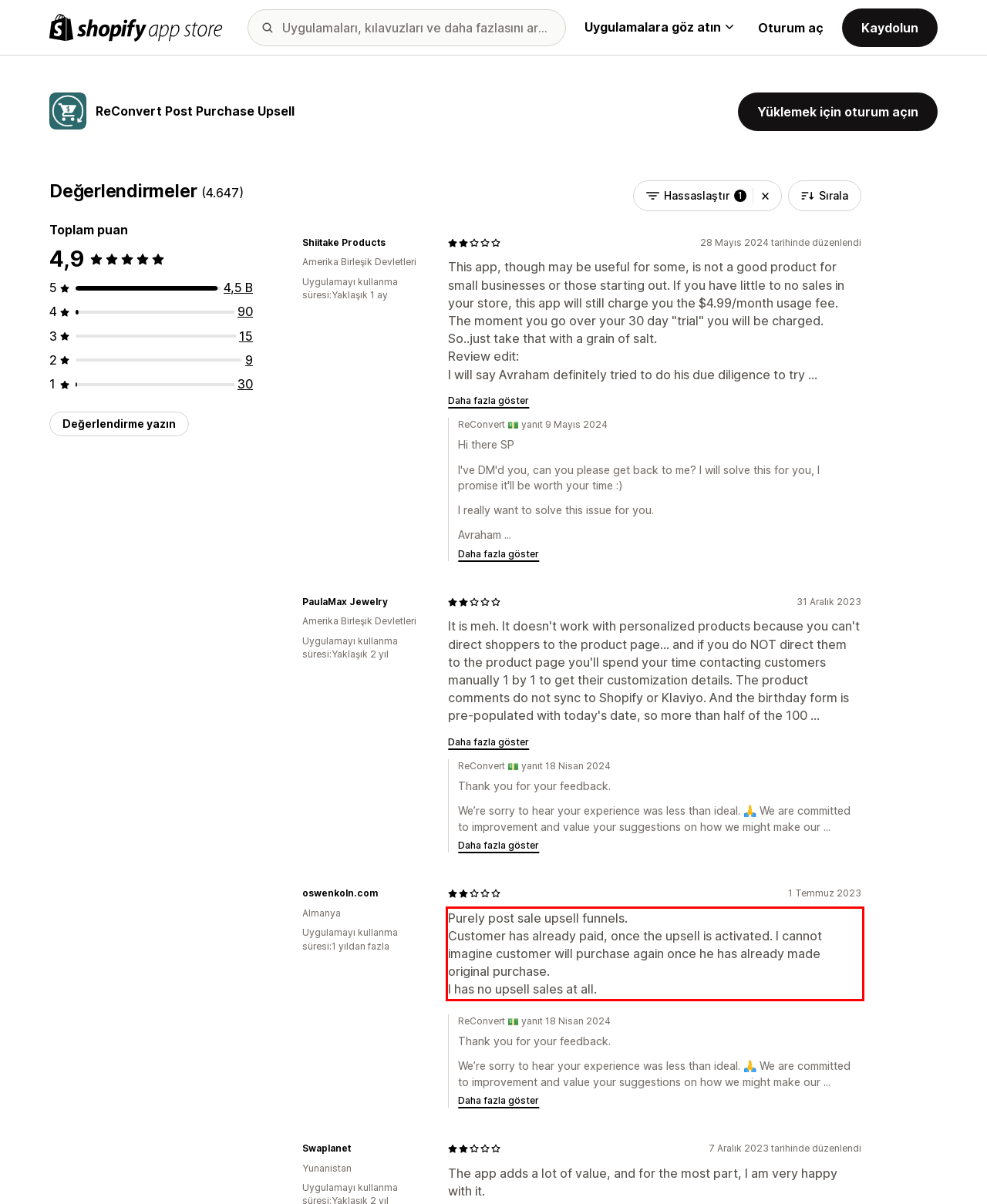You are provided with a webpage screenshot that includes a red rectangle bounding box. Extract the text content from within the bounding box using OCR.

Purely post sale upsell funnels. Customer has already paid, once the upsell is activated. I cannot imagine customer will purchase again once he has already made original purchase. I has no upsell sales at all.